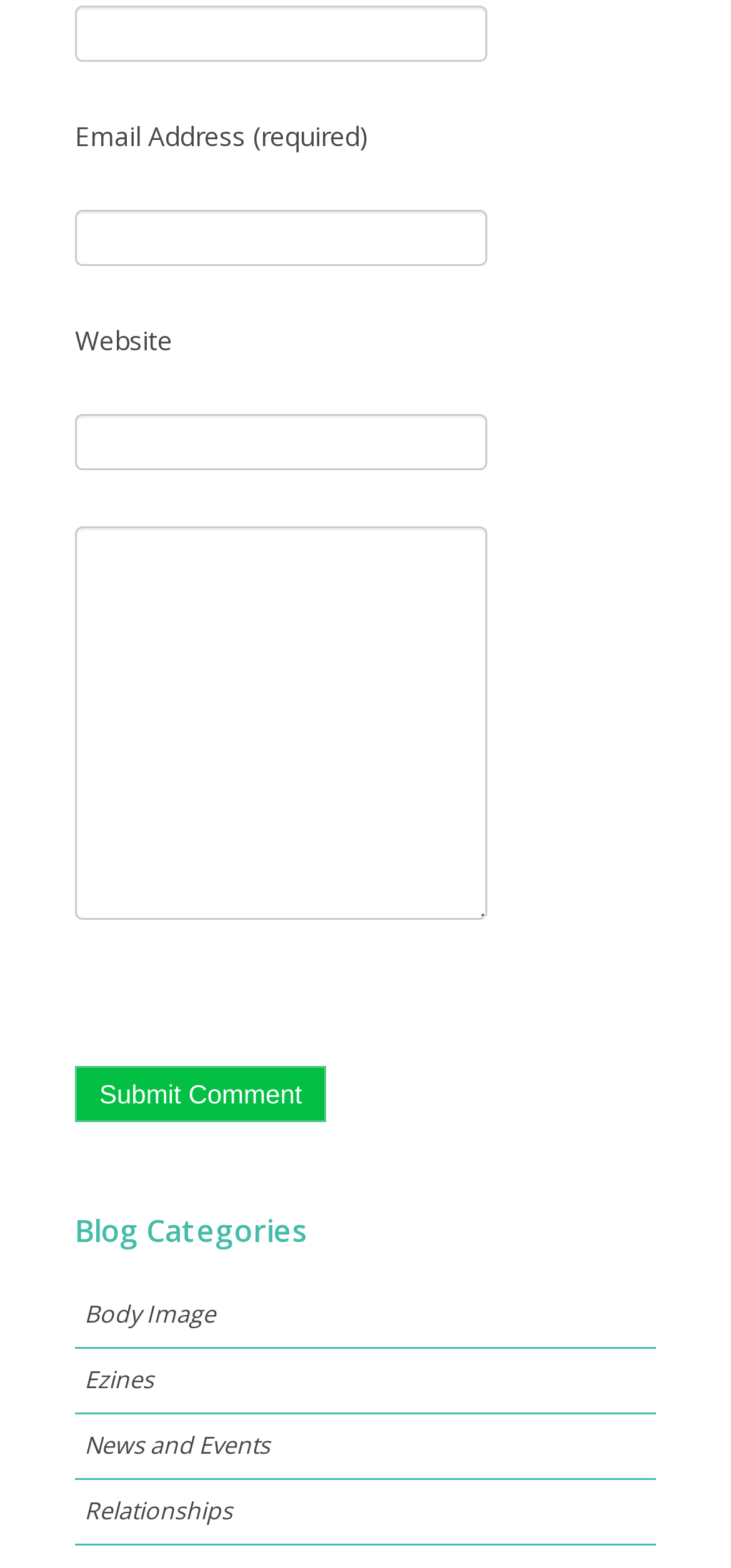Please determine the bounding box coordinates of the element's region to click for the following instruction: "Visit the 'Acupuncture' page".

None